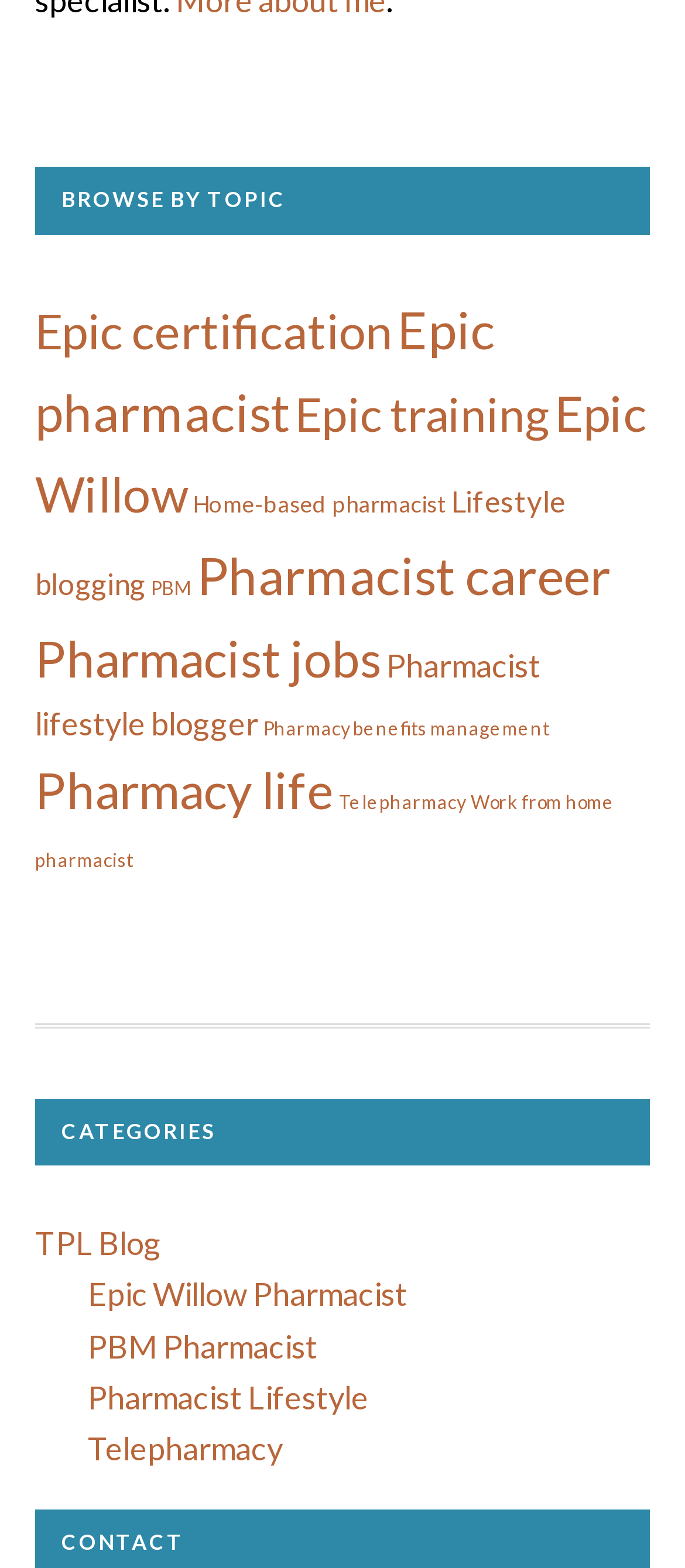How many links are under the 'CATEGORIES' heading?
Please use the image to provide an in-depth answer to the question.

I counted the number of links under the 'CATEGORIES' heading, which are 4 in total.